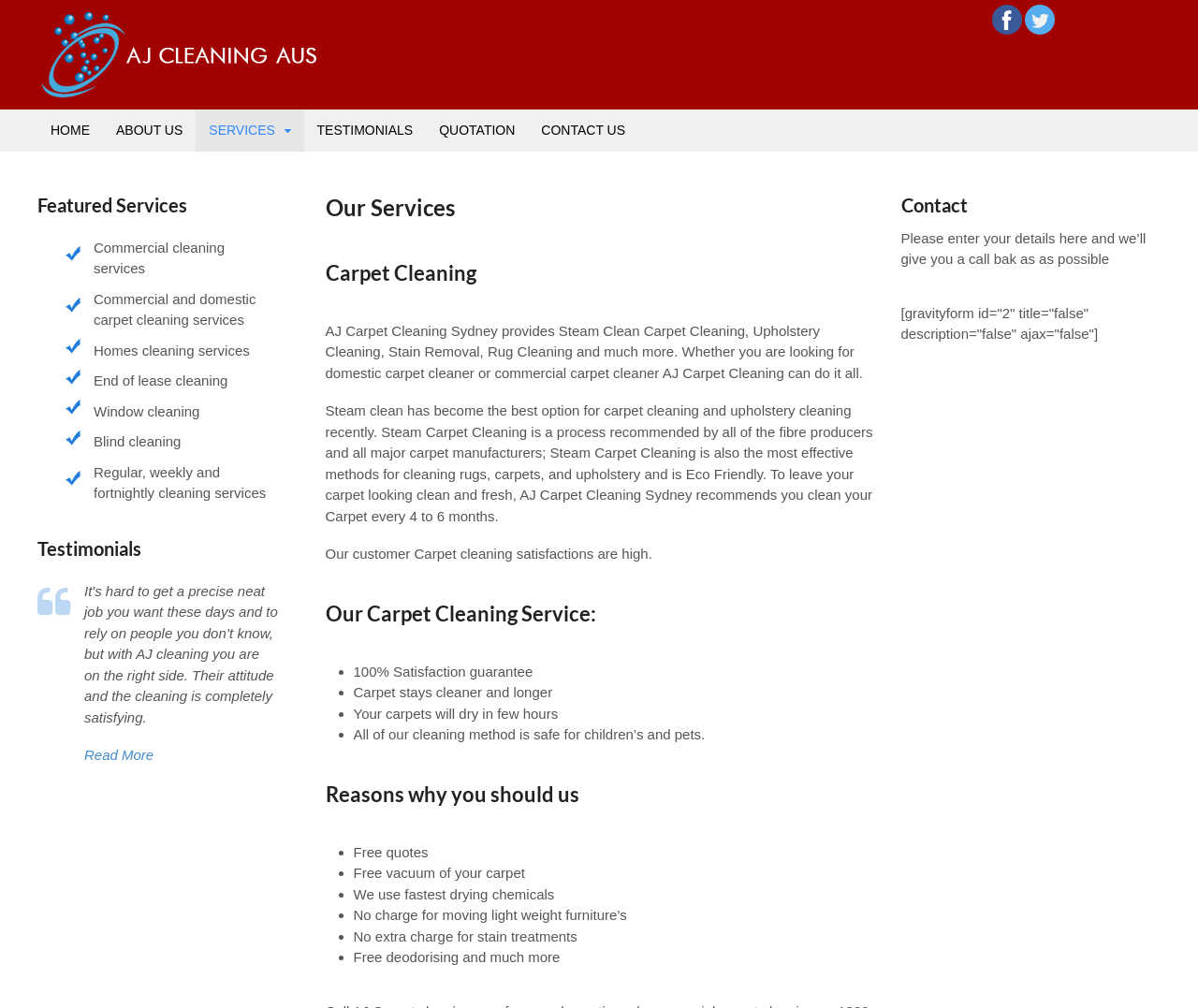Given the description of a UI element: "CONTACT US", identify the bounding box coordinates of the matching element in the webpage screenshot.

[0.441, 0.109, 0.533, 0.15]